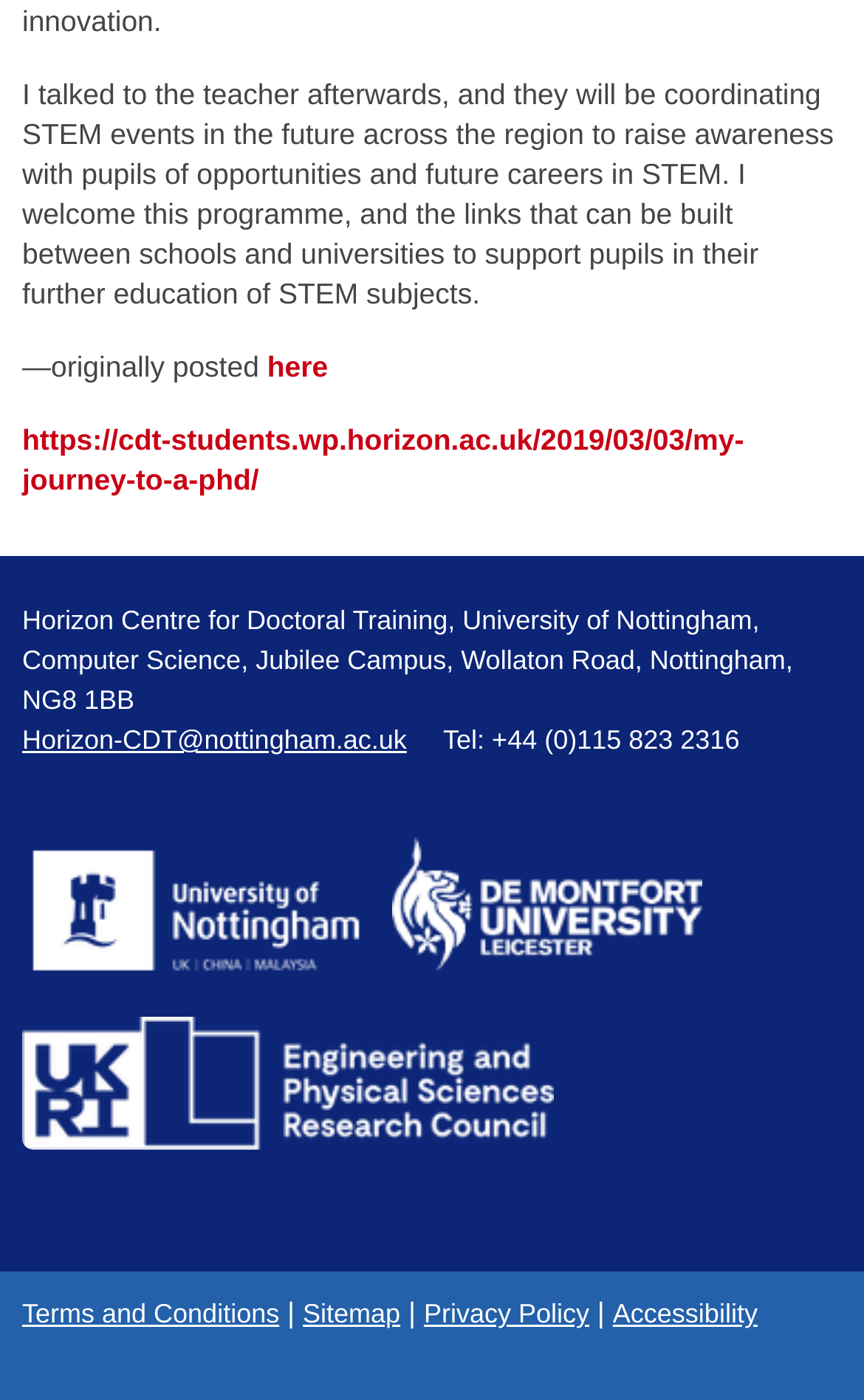Identify the bounding box coordinates necessary to click and complete the given instruction: "read the blog post".

[0.026, 0.055, 0.965, 0.222]